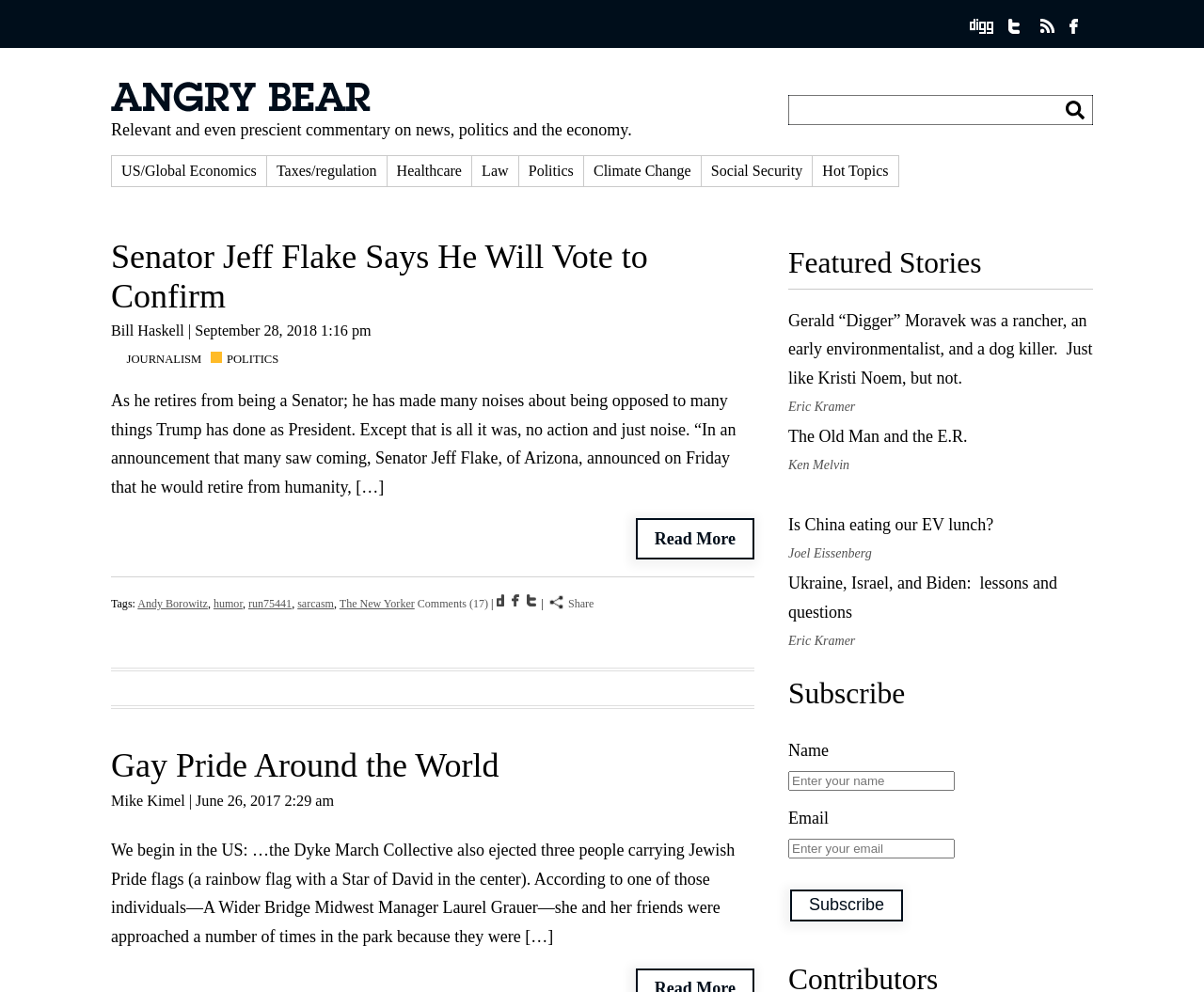Identify the bounding box coordinates for the element you need to click to achieve the following task: "Click on the 'Hot Topics' link". The coordinates must be four float values ranging from 0 to 1, formatted as [left, top, right, bottom].

[0.675, 0.157, 0.746, 0.188]